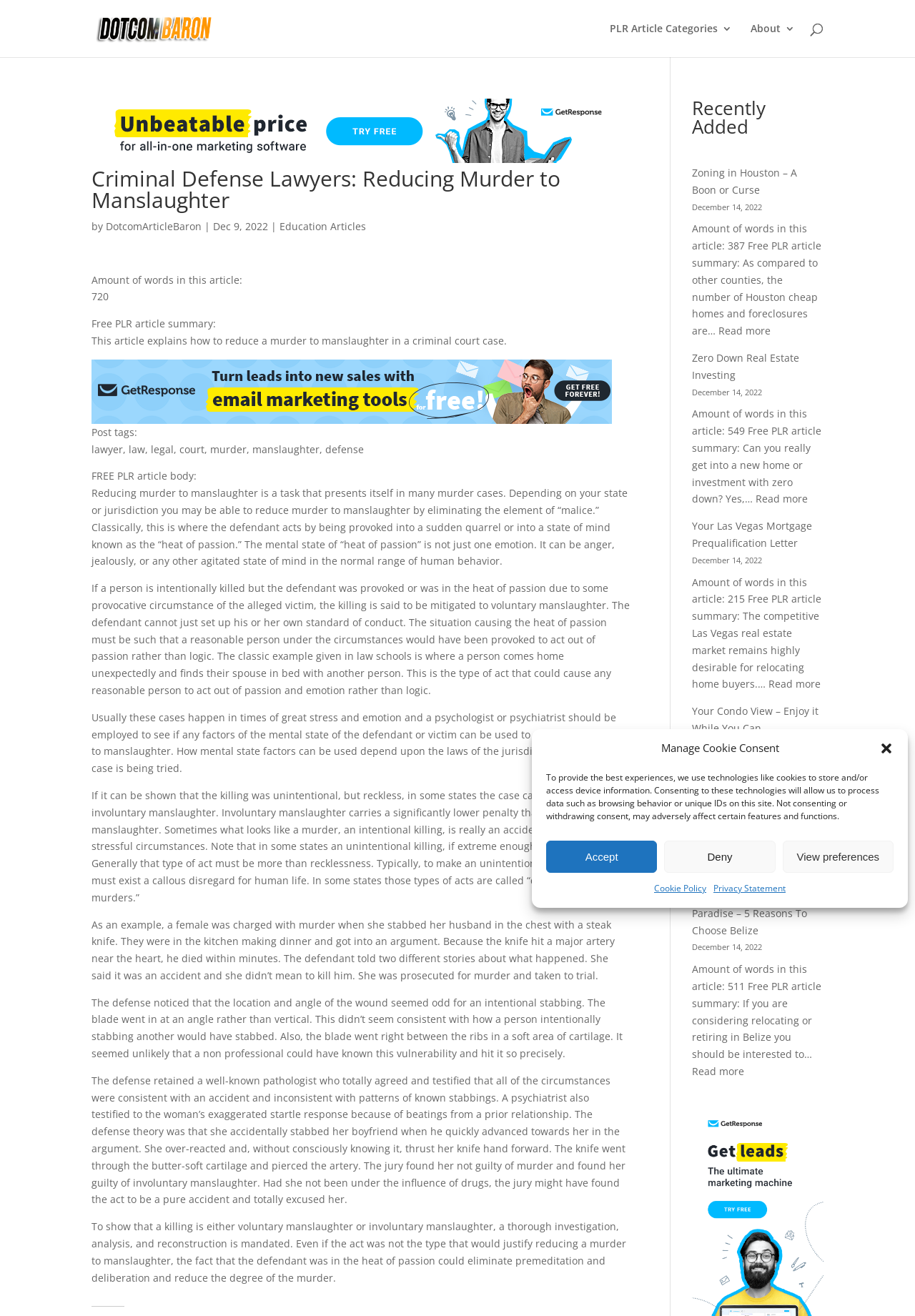Determine the bounding box coordinates in the format (top-left x, top-left y, bottom-right x, bottom-right y). Ensure all values are floating point numbers between 0 and 1. Identify the bounding box of the UI element described by: Deny

[0.726, 0.639, 0.847, 0.663]